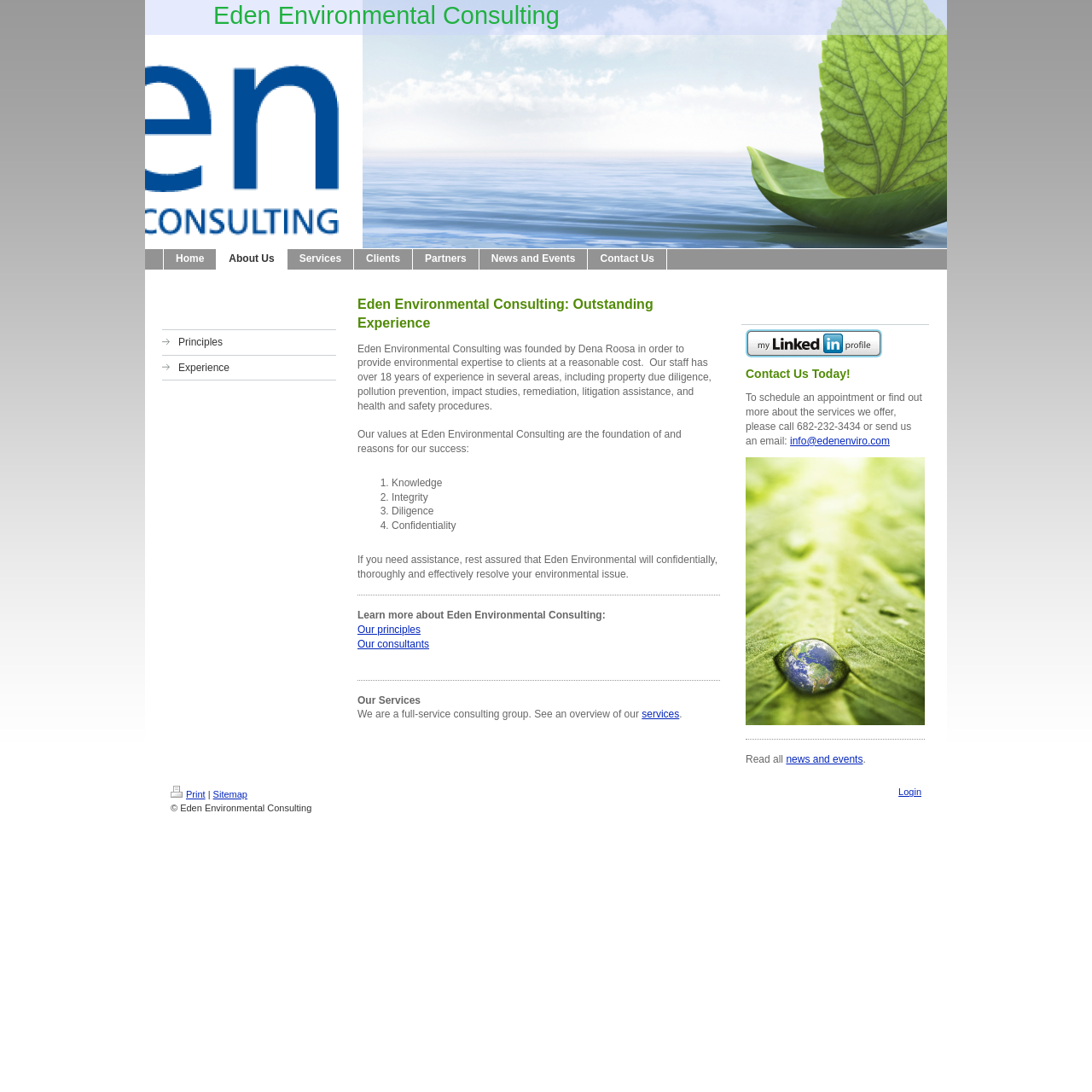Based on the provided description, "About Us", find the bounding box of the corresponding UI element in the screenshot.

[0.199, 0.227, 0.263, 0.247]